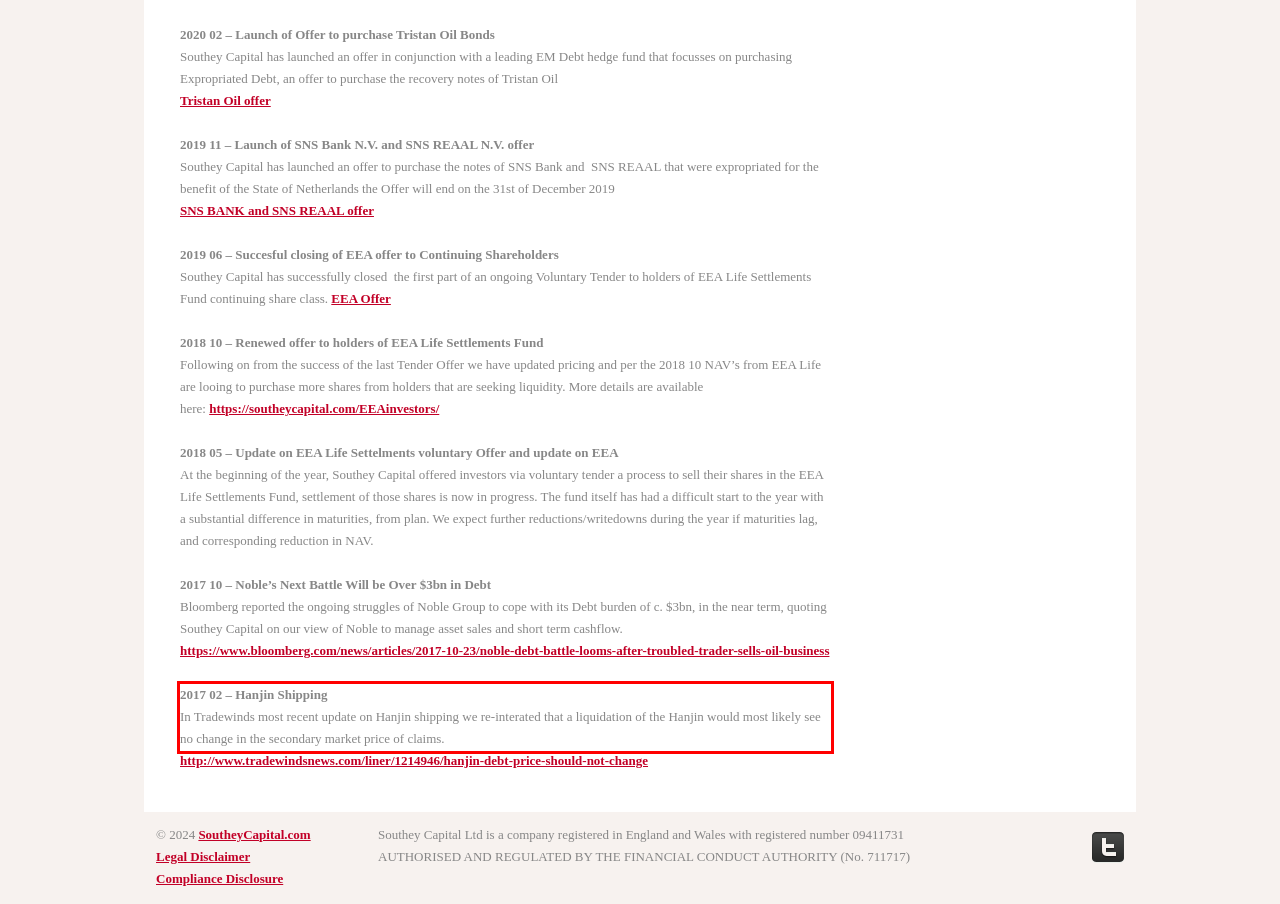Given a screenshot of a webpage with a red bounding box, extract the text content from the UI element inside the red bounding box.

2017 02 – Hanjin Shipping In Tradewinds most recent update on Hanjin shipping we re-interated that a liquidation of the Hanjin would most likely see no change in the secondary market price of claims.